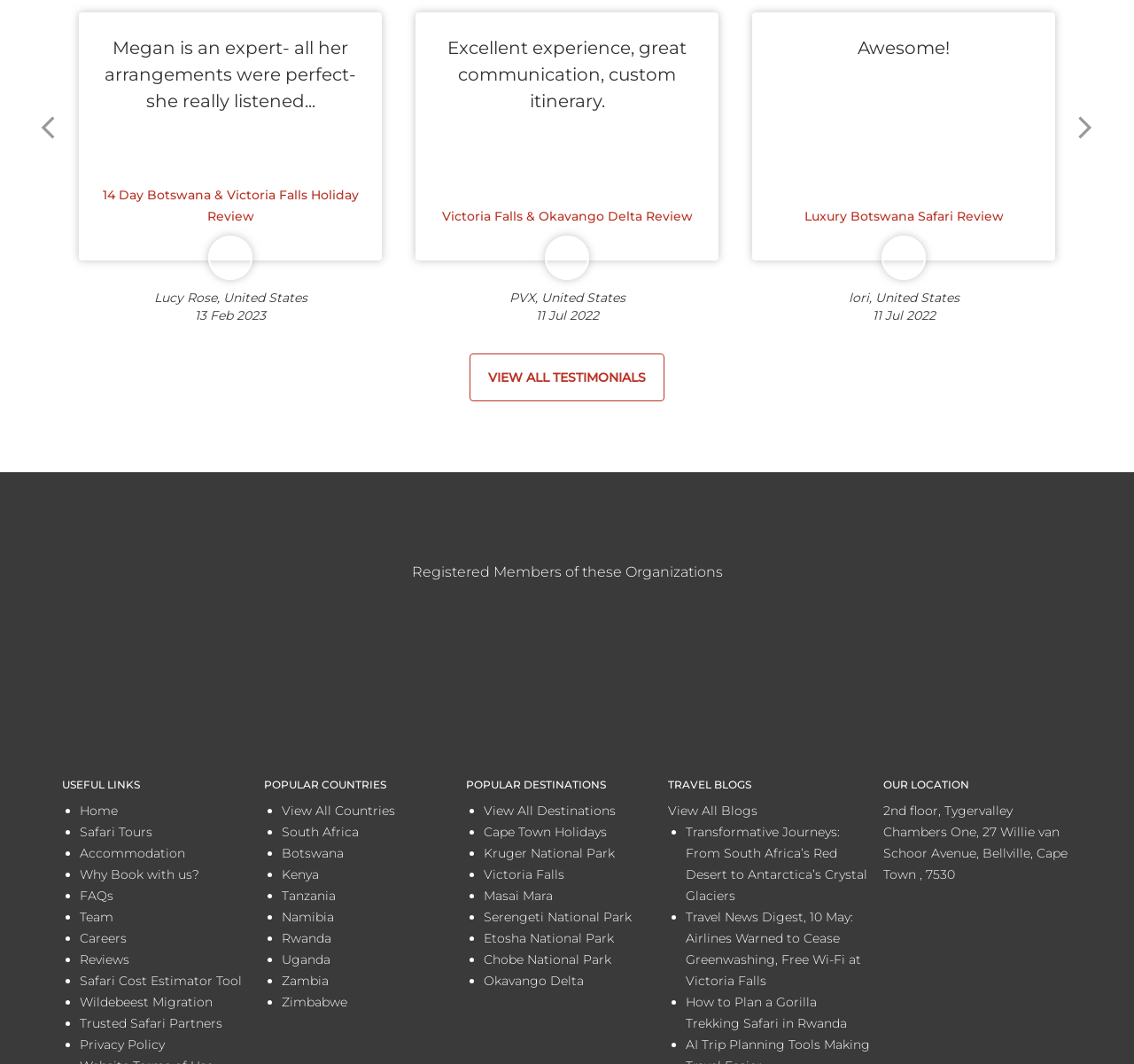Find the bounding box coordinates of the clickable area that will achieve the following instruction: "Go to Home page".

[0.07, 0.752, 0.233, 0.771]